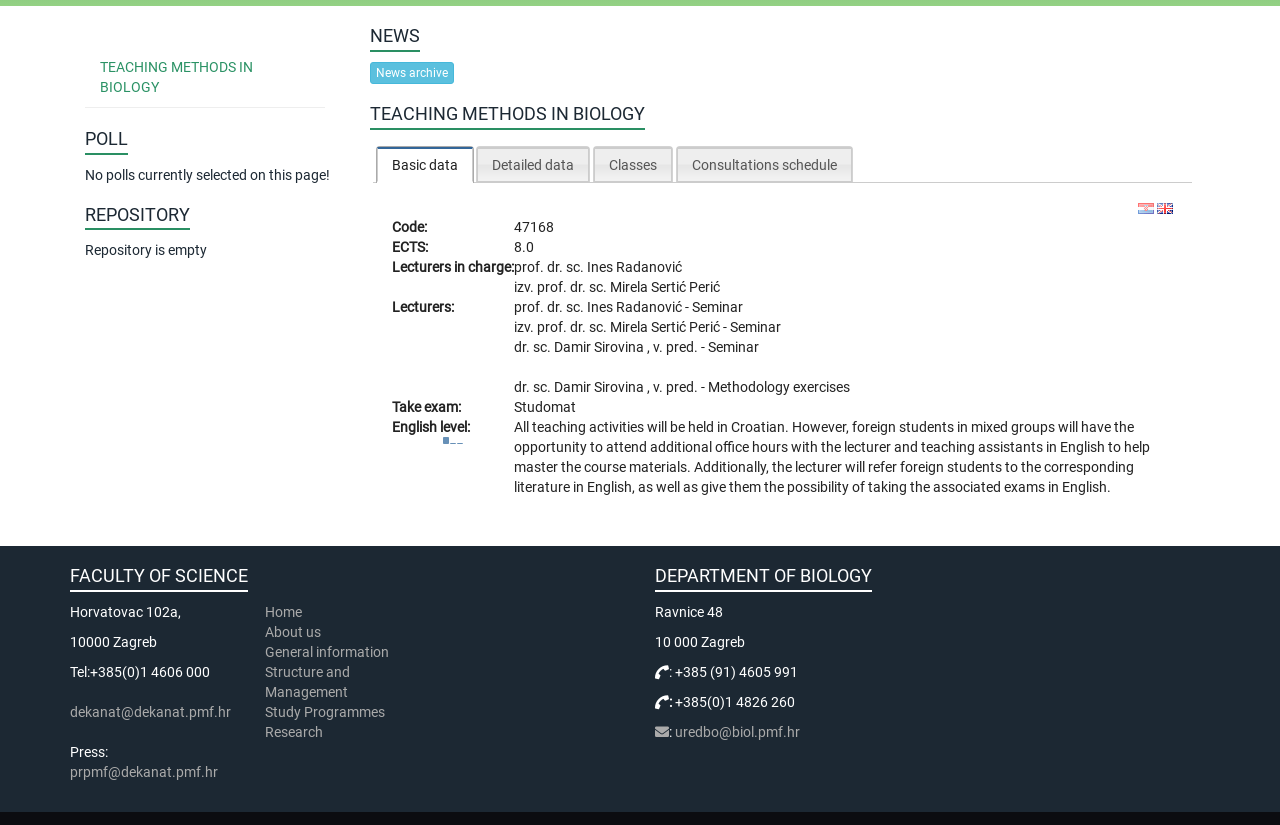Bounding box coordinates should be in the format (top-left x, top-left y, bottom-right x, bottom-right y) and all values should be floating point numbers between 0 and 1. Determine the bounding box coordinate for the UI element described as: Home

[0.207, 0.732, 0.236, 0.752]